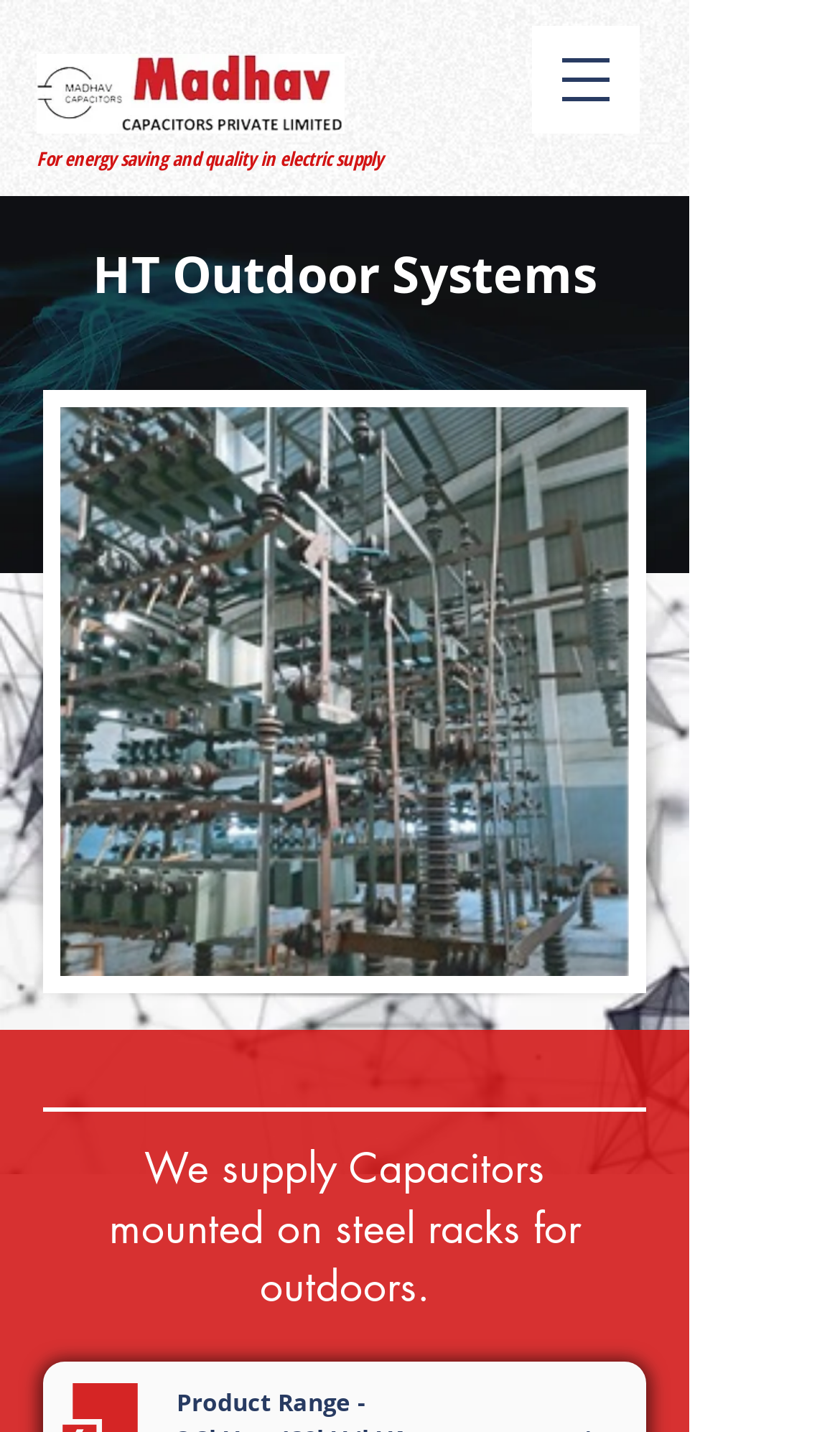Provide a short answer to the following question with just one word or phrase: What is the purpose of the button on the top-right corner?

Open navigation menu